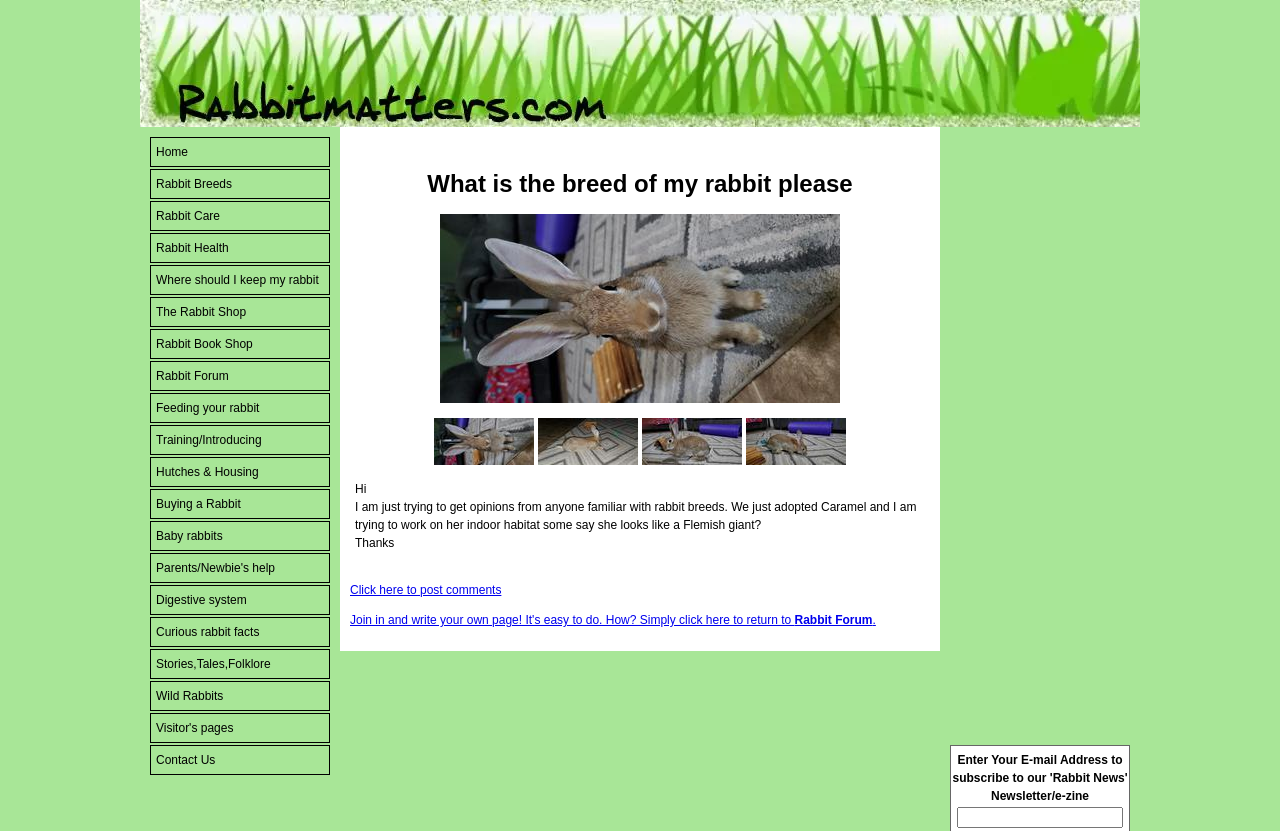Locate the bounding box of the user interface element based on this description: "Click here to post comments".

[0.273, 0.702, 0.392, 0.719]